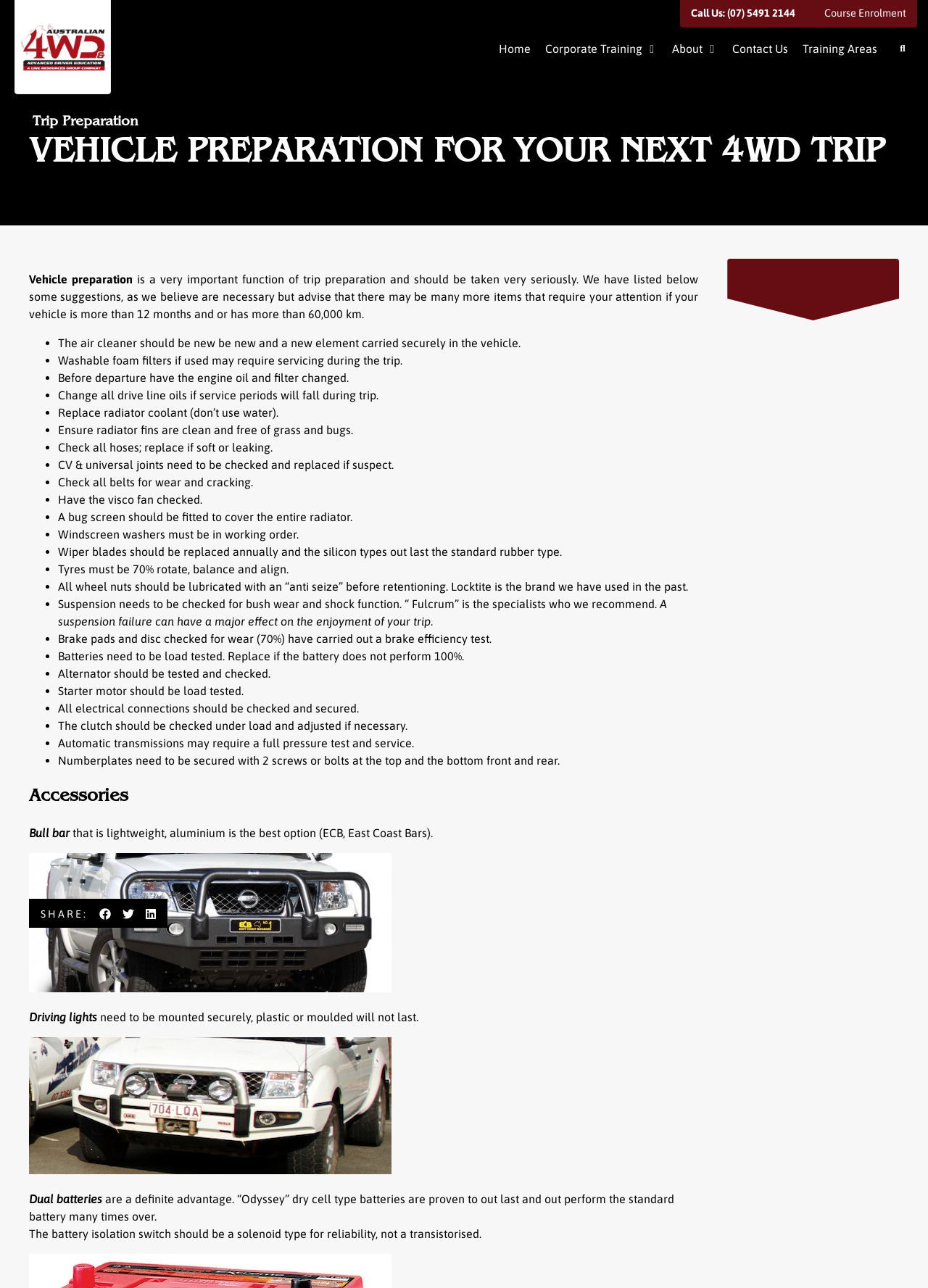Please specify the bounding box coordinates of the clickable section necessary to execute the following command: "Read about trip preparation".

[0.031, 0.106, 0.969, 0.133]